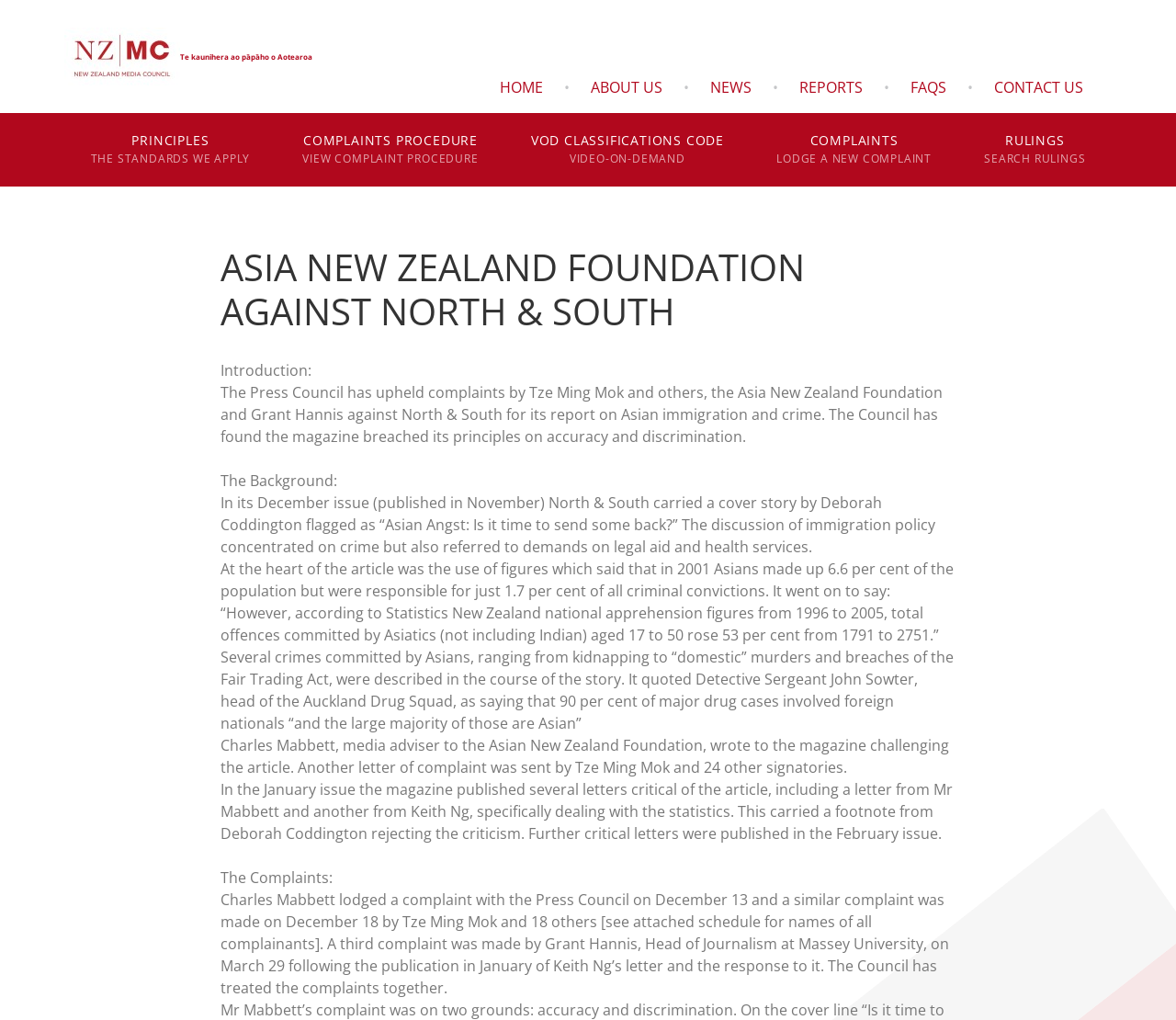Given the element description VOD Classifications CodeVideo-on-Demand, specify the bounding box coordinates of the corresponding UI element in the format (top-left x, top-left y, bottom-right x, bottom-right y). All values must be between 0 and 1.

[0.445, 0.111, 0.622, 0.183]